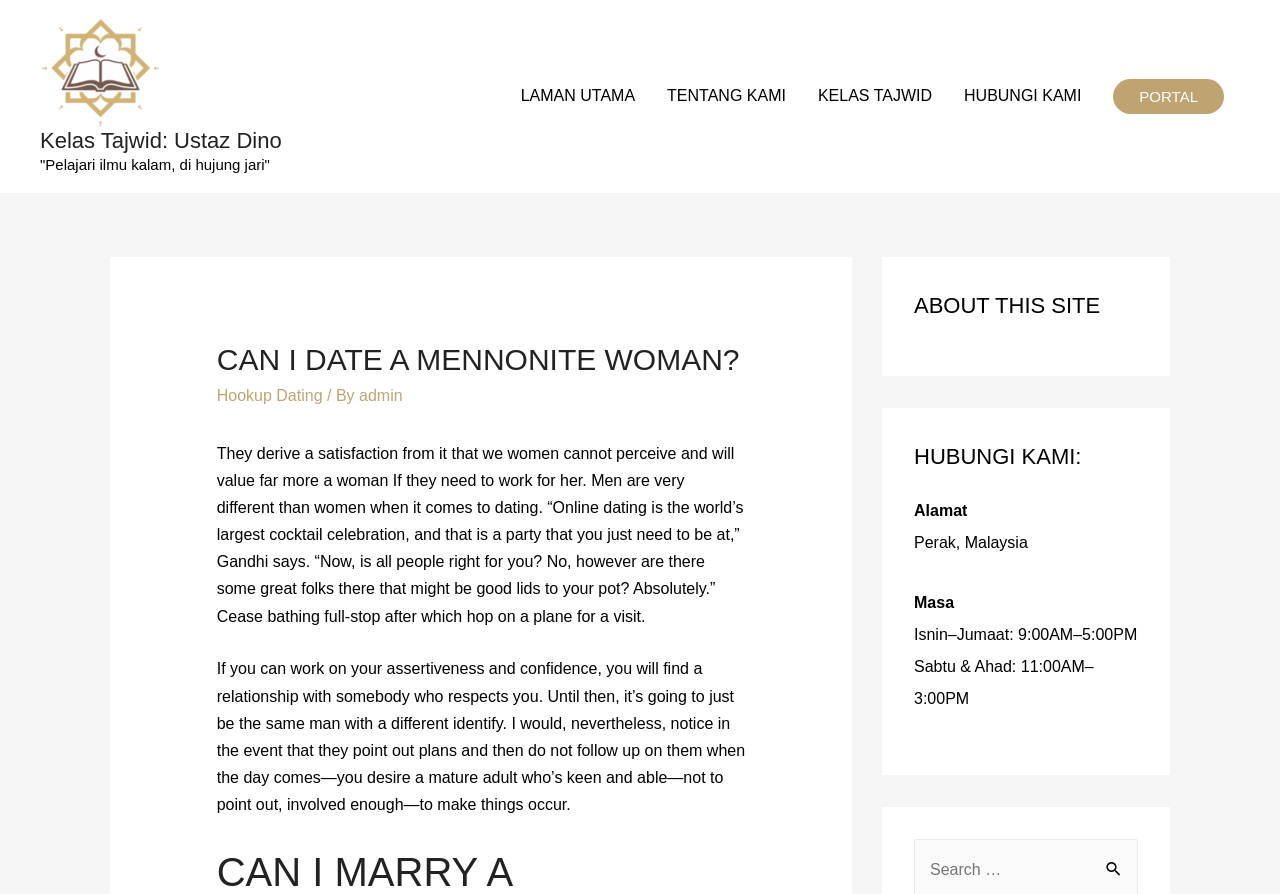Locate the bounding box coordinates of the area you need to click to fulfill this instruction: 'Read about 'CAN I DATE A MENNONITE WOMAN?''. The coordinates must be in the form of four float numbers ranging from 0 to 1: [left, top, right, bottom].

[0.169, 0.383, 0.582, 0.423]